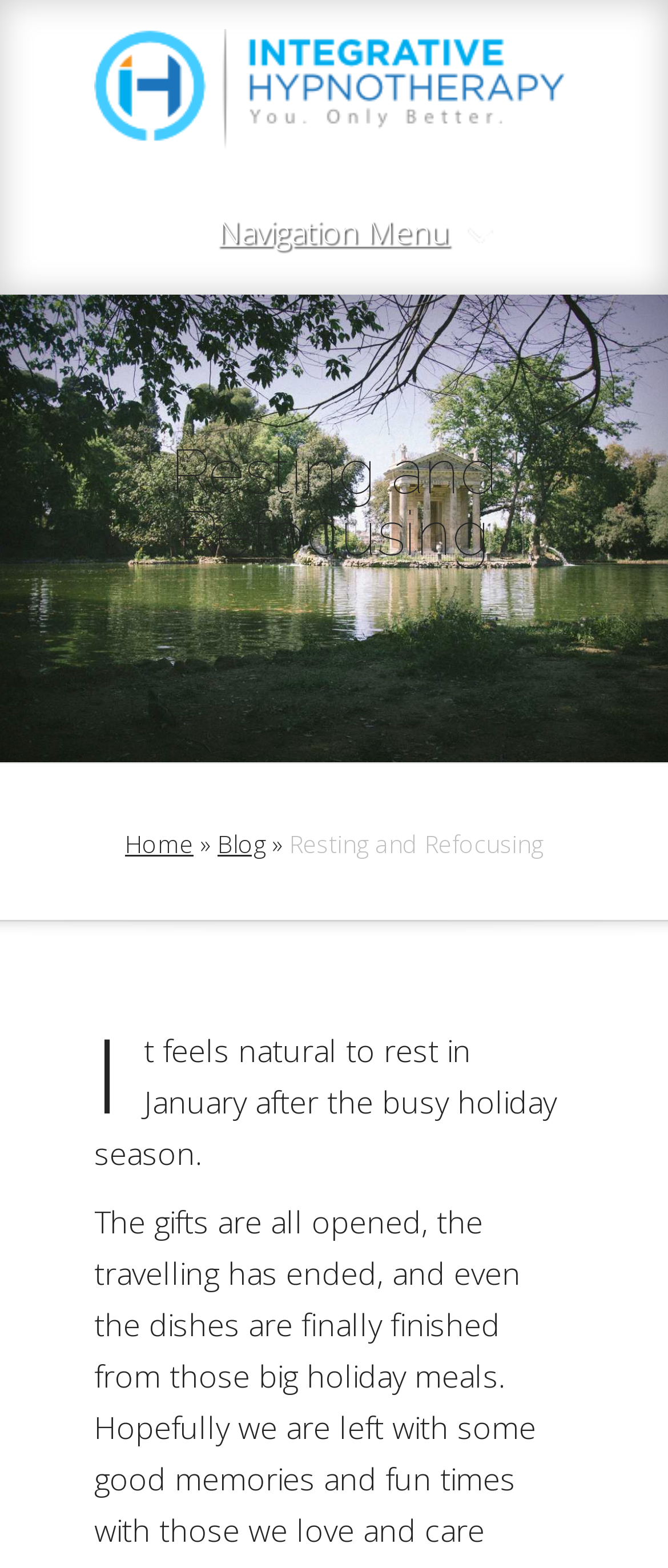What is the first sentence of the article?
Give a detailed response to the question by analyzing the screenshot.

The first sentence of the article can be found in the middle of the webpage, with a bounding box of [0.141, 0.64, 0.833, 0.748]. It is a static text element that reads 'It feels natural to rest in January after the busy holiday season.'